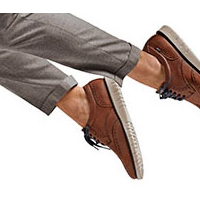Explain the contents of the image with as much detail as possible.

The image showcases a detailed view of stylish brown Derby shoes adorned with brogue detailing, elegantly paired with light gray trousers. The shoes feature a classic design, emphasizing both sophistication and comfort, ideal for casual or semi-formal occasions. The person's legs are positioned in a dynamic manner, suggesting movement and flair, highlighting the versatility of the footwear. This design is part of the Callaghan children's collection available on Spartoo UK, underscoring contemporary fashion for youthful styles. The overall composition reflects a blend of modern aesthetics with traditional craftsmanship, perfect for the style-conscious individual.